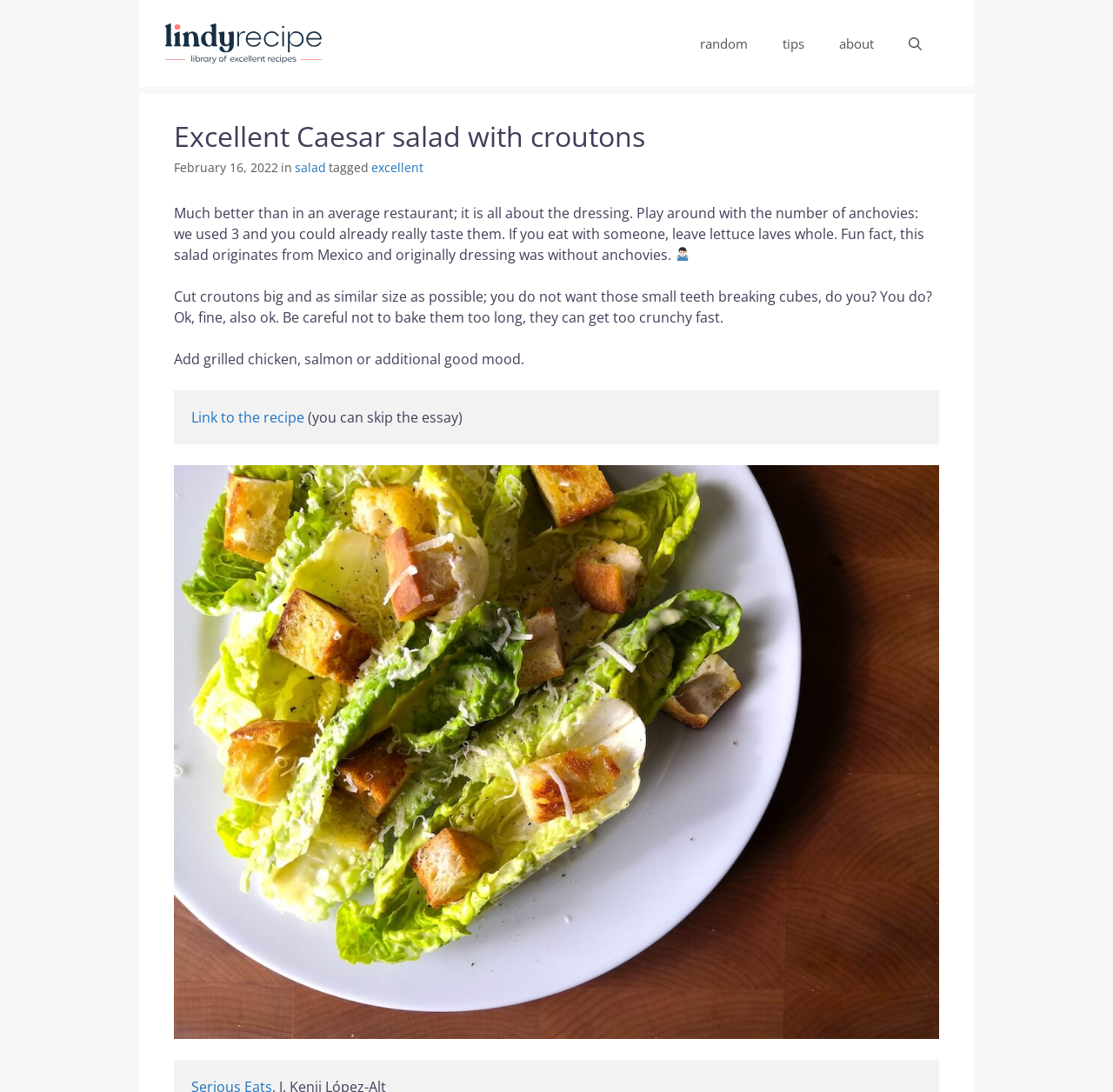Determine the bounding box coordinates for the region that must be clicked to execute the following instruction: "Open the search bar".

[0.801, 0.016, 0.844, 0.064]